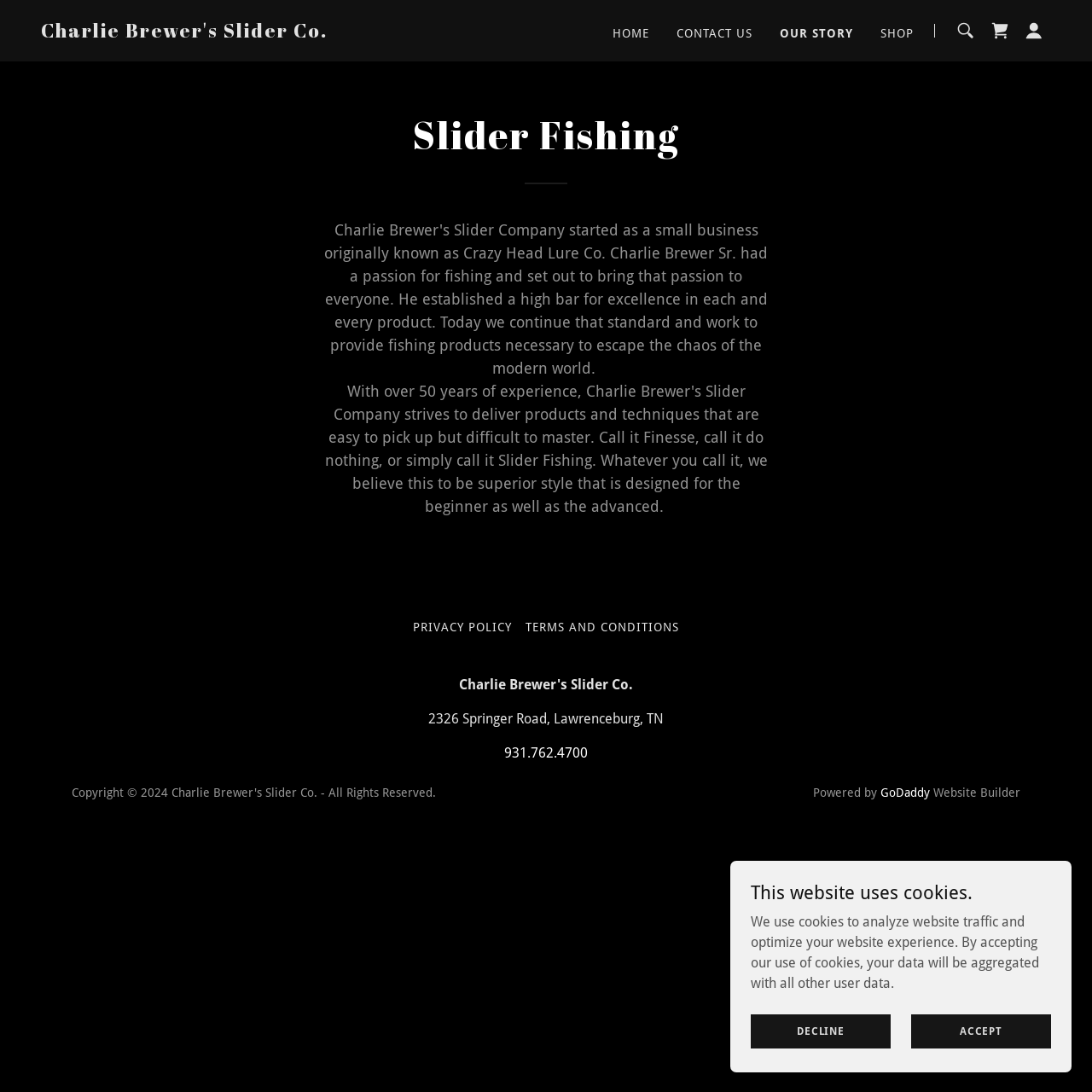What is the website builder used by the company?
Look at the webpage screenshot and answer the question with a detailed explanation.

The website builder used by the company can be found in the footer section of the webpage, where it is written as 'Powered by GoDaddy Website Builder' in a static text element.